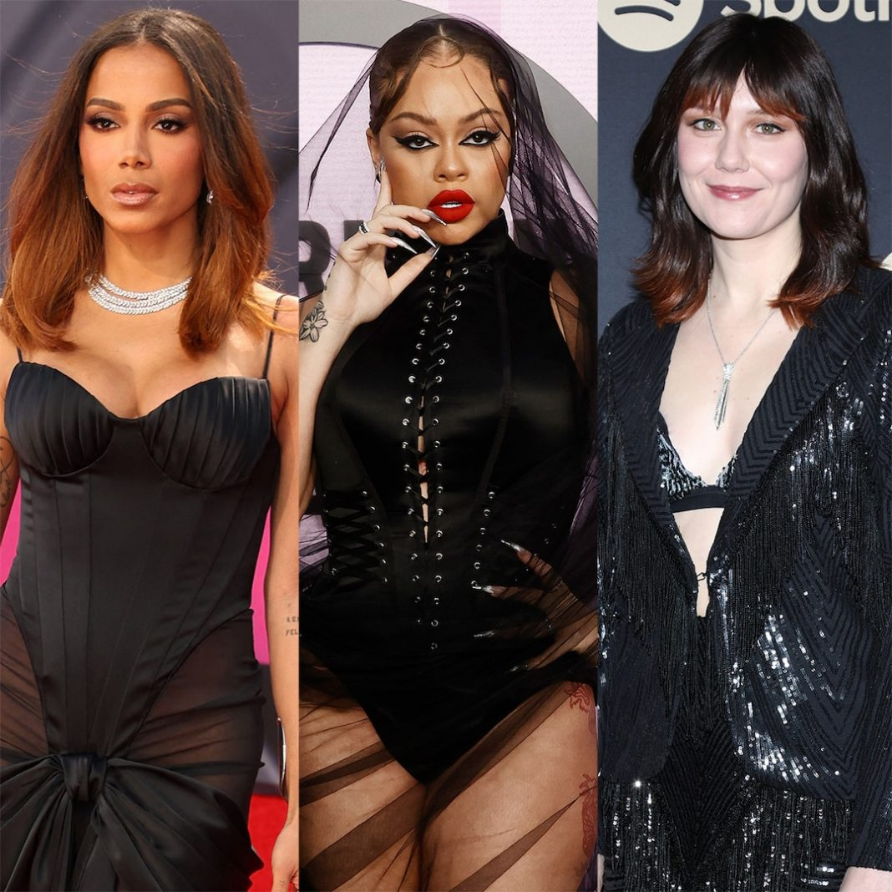What is the color of the lips of the nominee in the center?
Using the visual information, answer the question in a single word or phrase.

Red